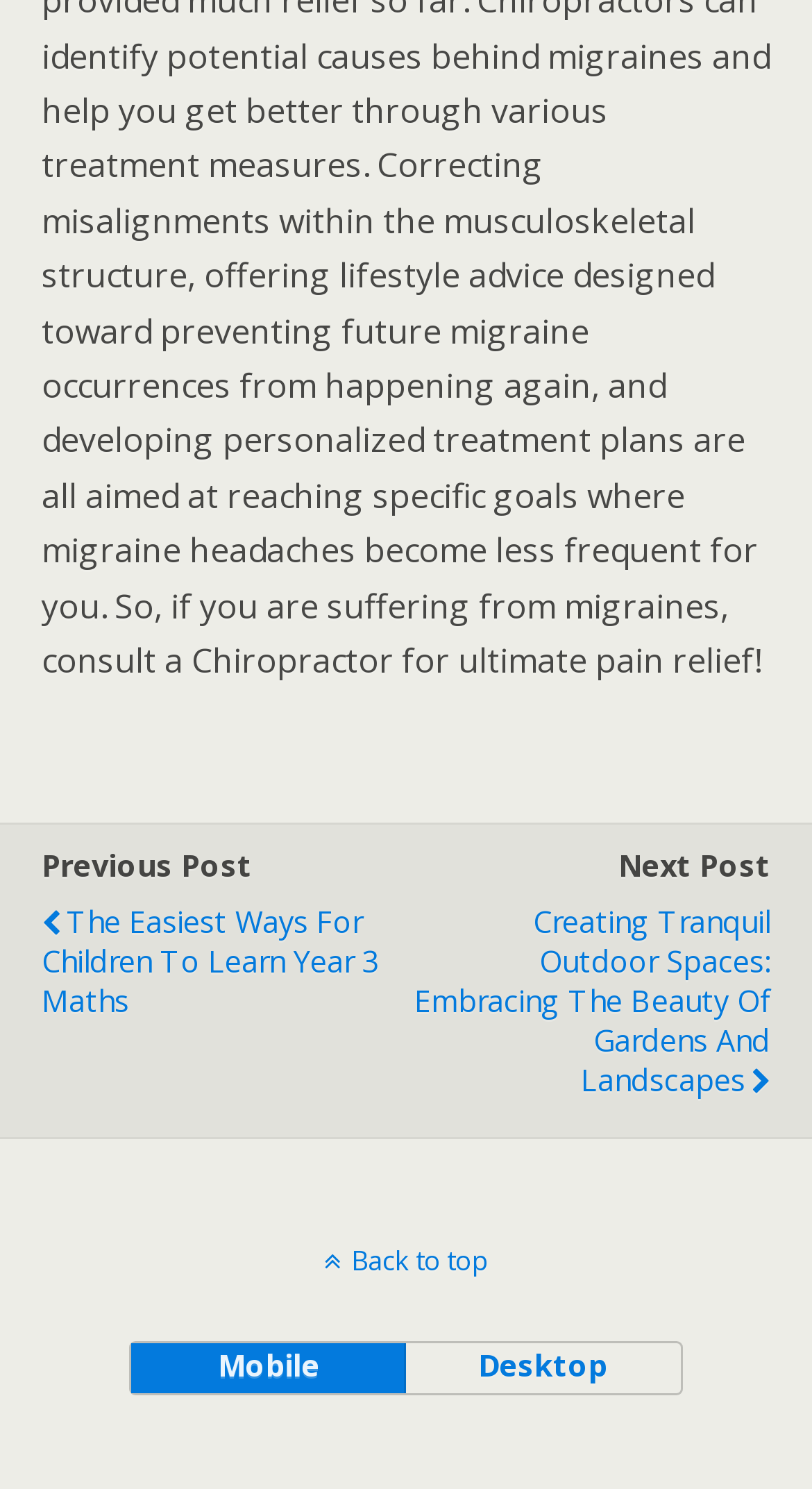How many buttons are there at the bottom of the webpage?
Look at the image and respond to the question as thoroughly as possible.

I counted the number of button elements at the bottom of the webpage and found two buttons labeled 'Mobile' and 'Desktop'.